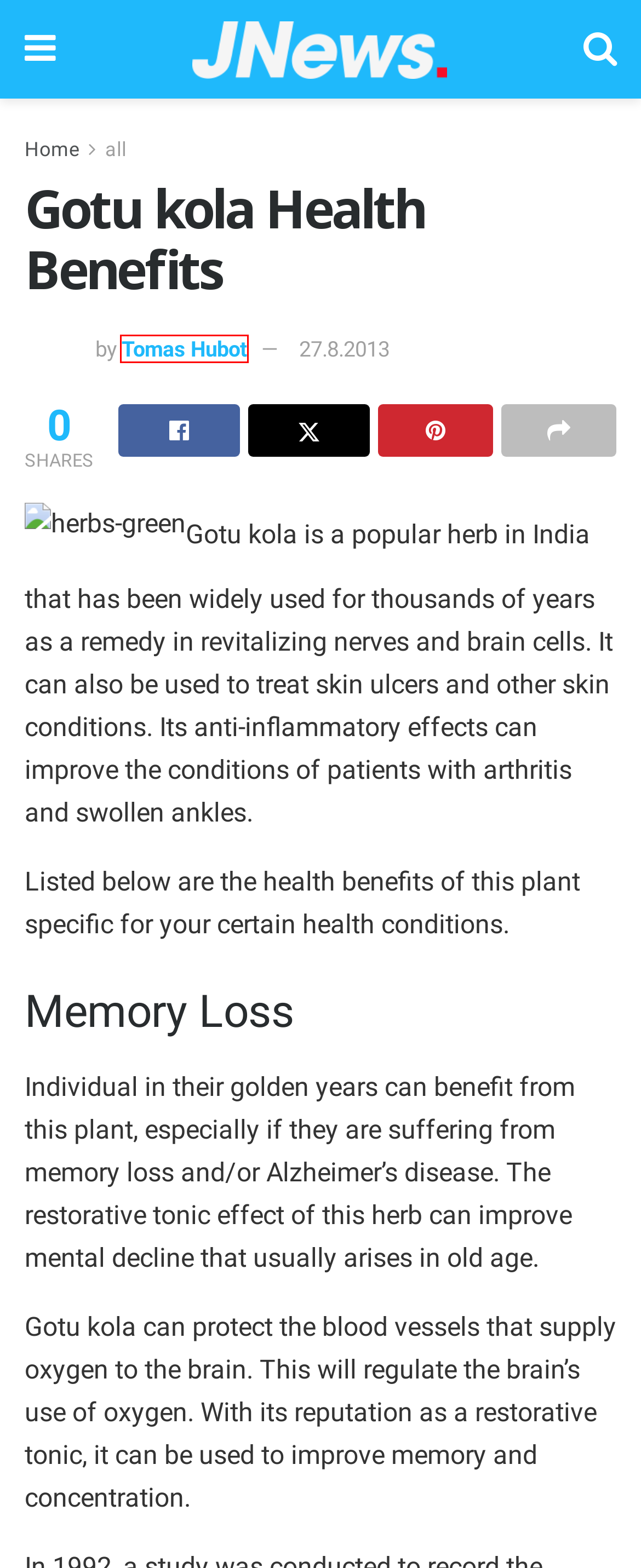You are presented with a screenshot of a webpage that includes a red bounding box around an element. Determine which webpage description best matches the page that results from clicking the element within the red bounding box. Here are the candidates:
A. HealthPlace.com – Green Health and Complementary Medicine
B. Contact – HealthPlace.com
C. Home Healthy – HealthPlace.com
D. Page layout 5 – HealthPlace.com
E. Tomas Hubot – HealthPlace.com
F. Tai Chi – HealthPlace.com
G. Page layout 4 – HealthPlace.com
H. all – HealthPlace.com

E